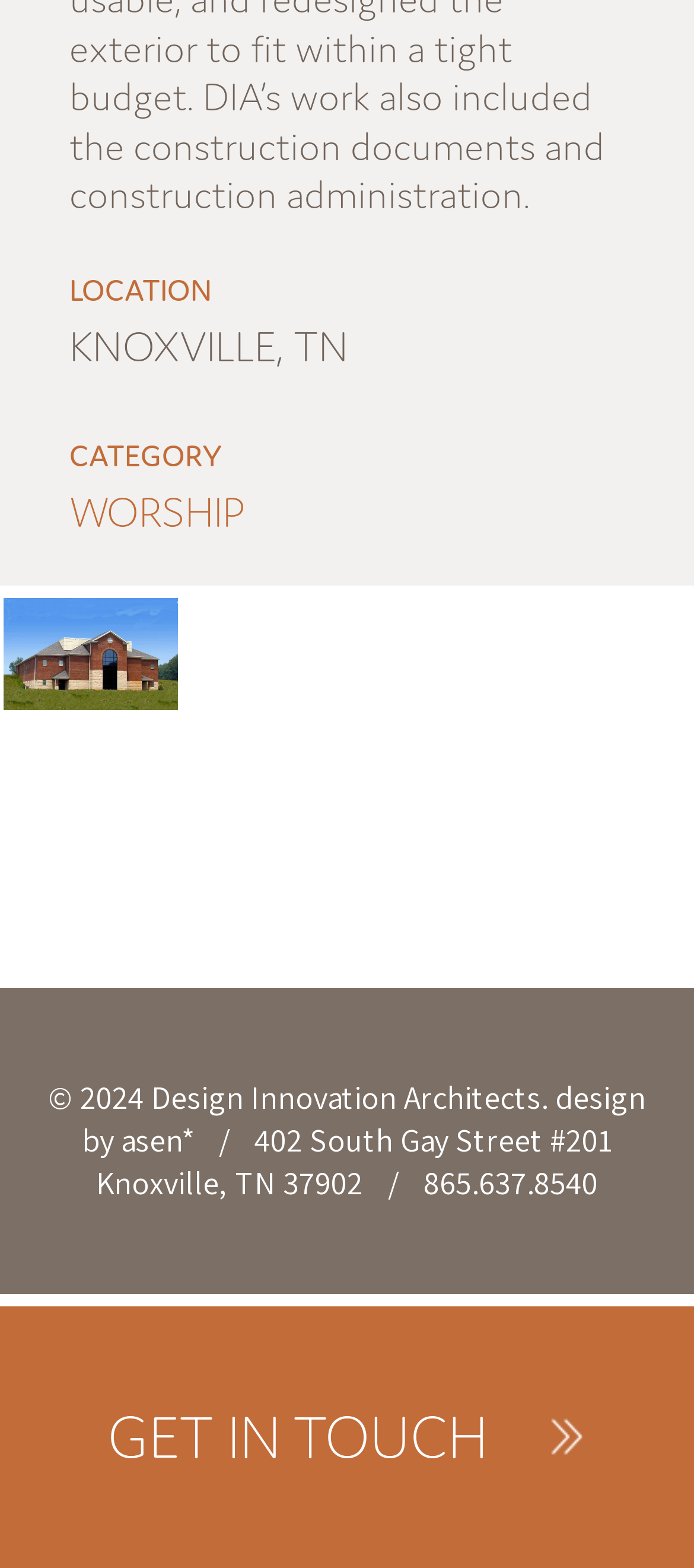How many images are related to Westlake Baptist Church?
Refer to the image and respond with a one-word or short-phrase answer.

6